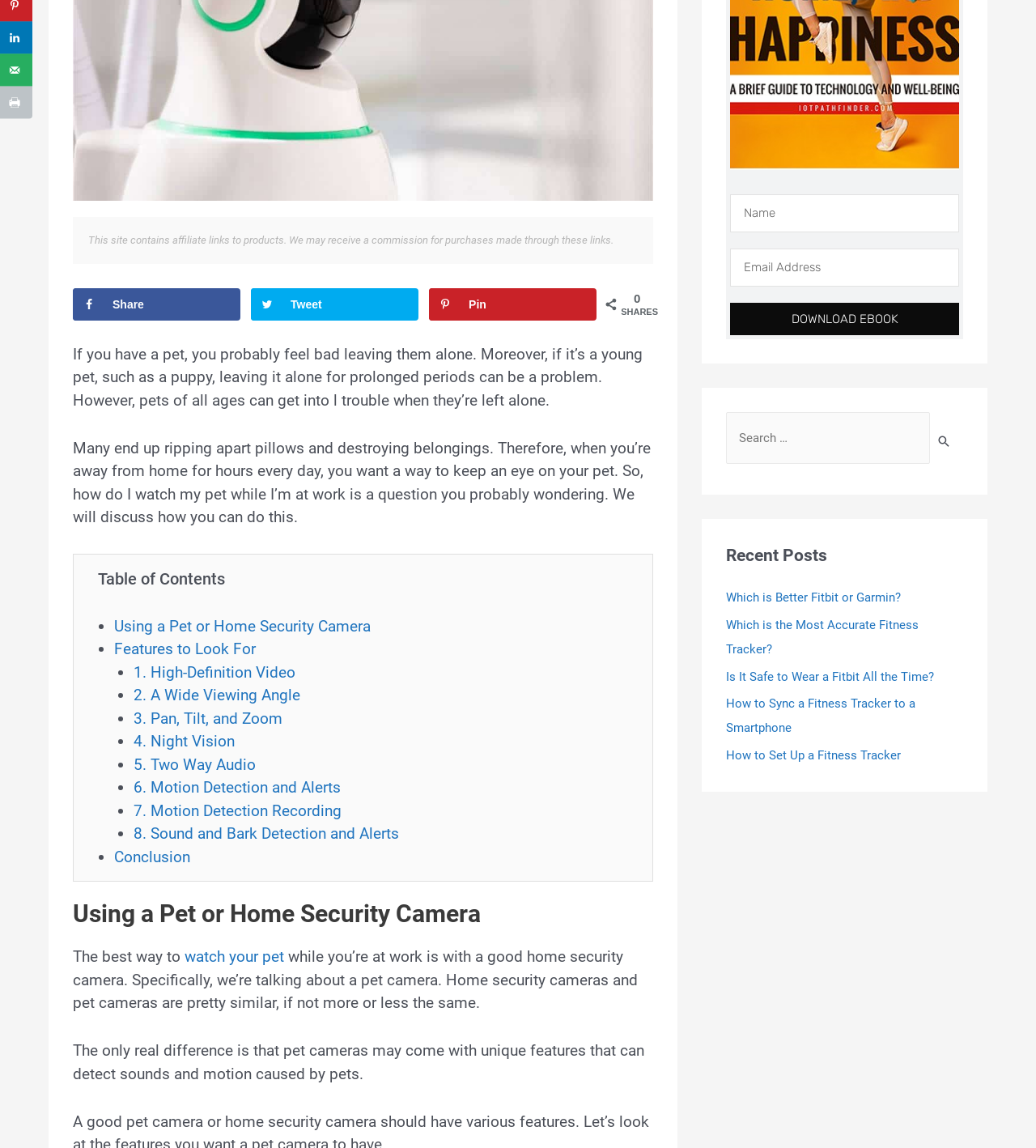Identify the bounding box of the UI element that matches this description: "1. High-Definition Video".

[0.129, 0.578, 0.285, 0.594]